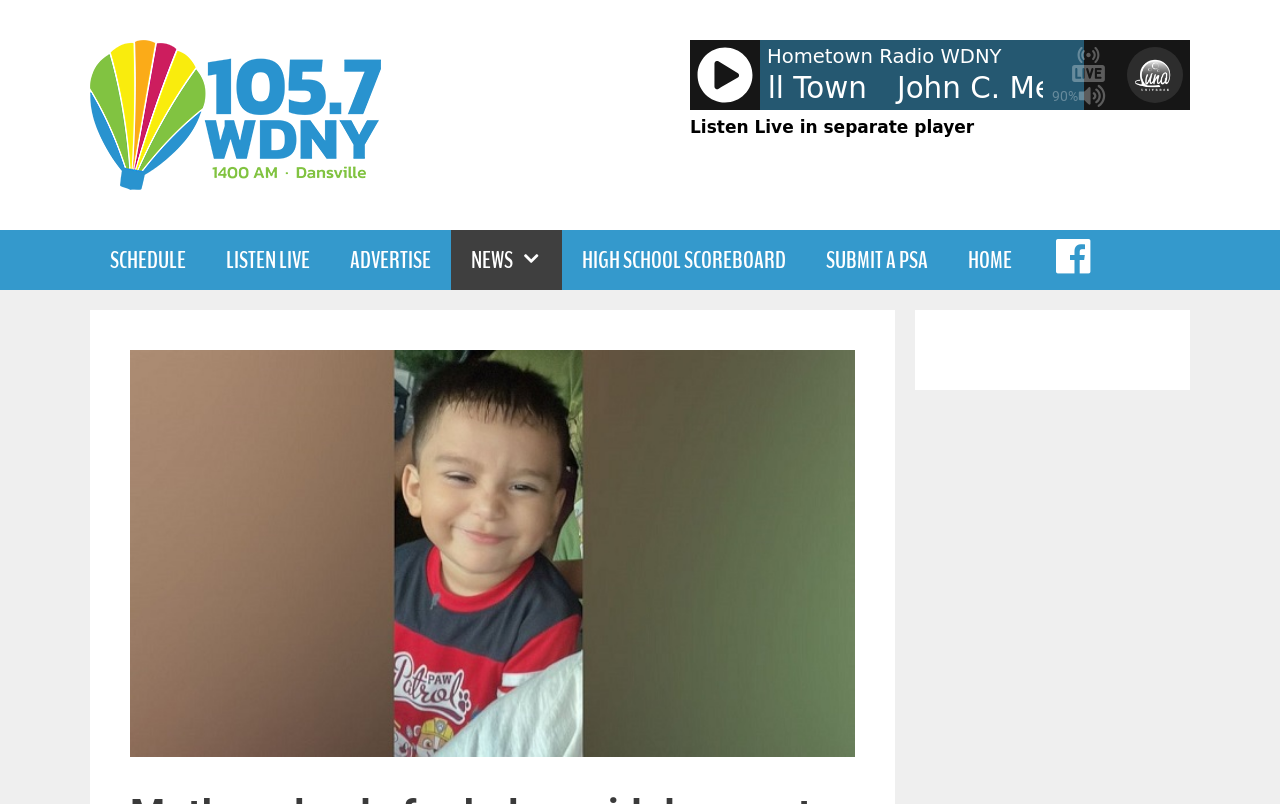Specify the bounding box coordinates of the element's region that should be clicked to achieve the following instruction: "Click the '105.7 WDNY' link". The bounding box coordinates consist of four float numbers between 0 and 1, in the format [left, top, right, bottom].

[0.07, 0.129, 0.298, 0.154]